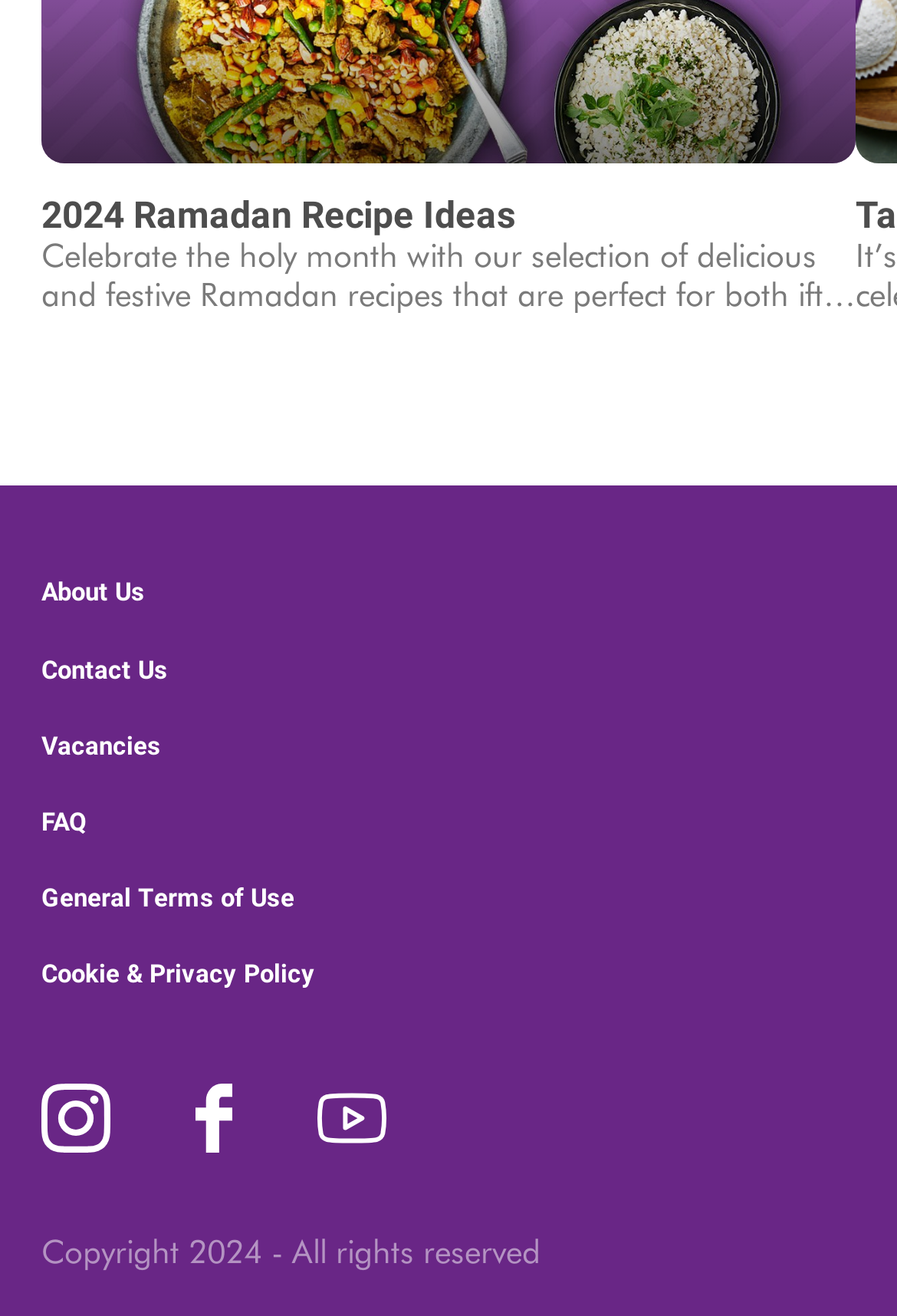What is the vertical position of the 'Contact Us' link?
Refer to the image and provide a detailed answer to the question.

By comparing the y1 and y2 coordinates of the 'Contact Us' link and the 'Vacancies' link, it can be determined that the 'Contact Us' link is above the 'Vacancies' link vertically.